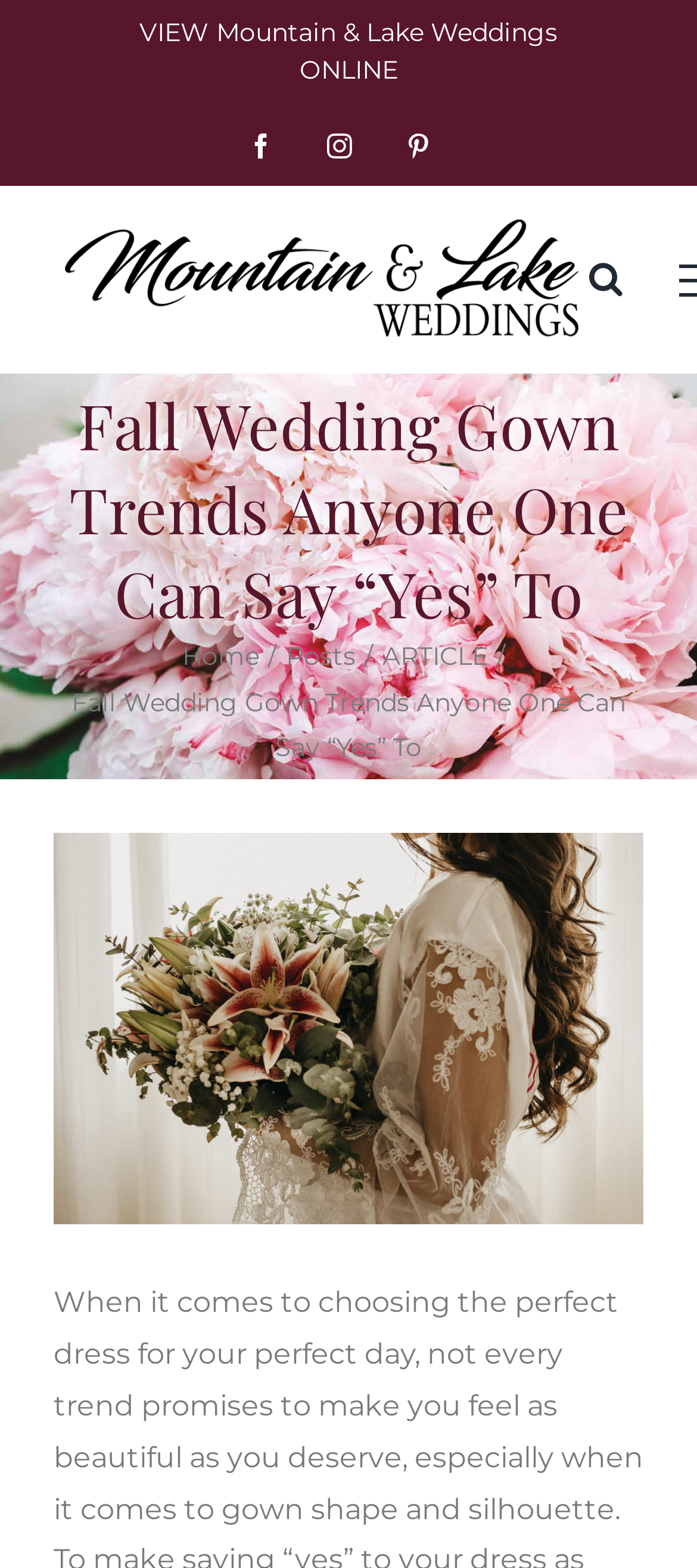Provide the bounding box coordinates for the area that should be clicked to complete the instruction: "Try the new AI CLIC Recommender".

None